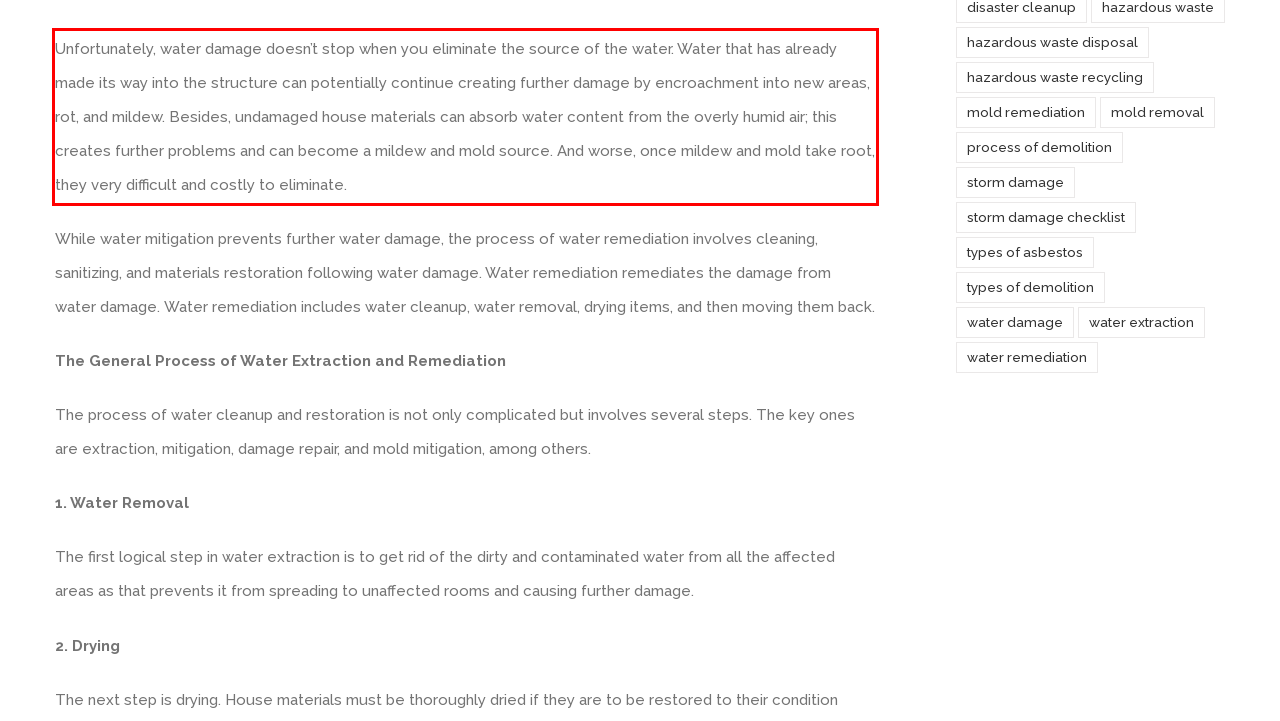Please recognize and transcribe the text located inside the red bounding box in the webpage image.

Unfortunately, water damage doesn’t stop when you eliminate the source of the water. Water that has already made its way into the structure can potentially continue creating further damage by encroachment into new areas, rot, and mildew. Besides, undamaged house materials can absorb water content from the overly humid air; this creates further problems and can become a mildew and mold source. And worse, once mildew and mold take root, they very difficult and costly to eliminate.